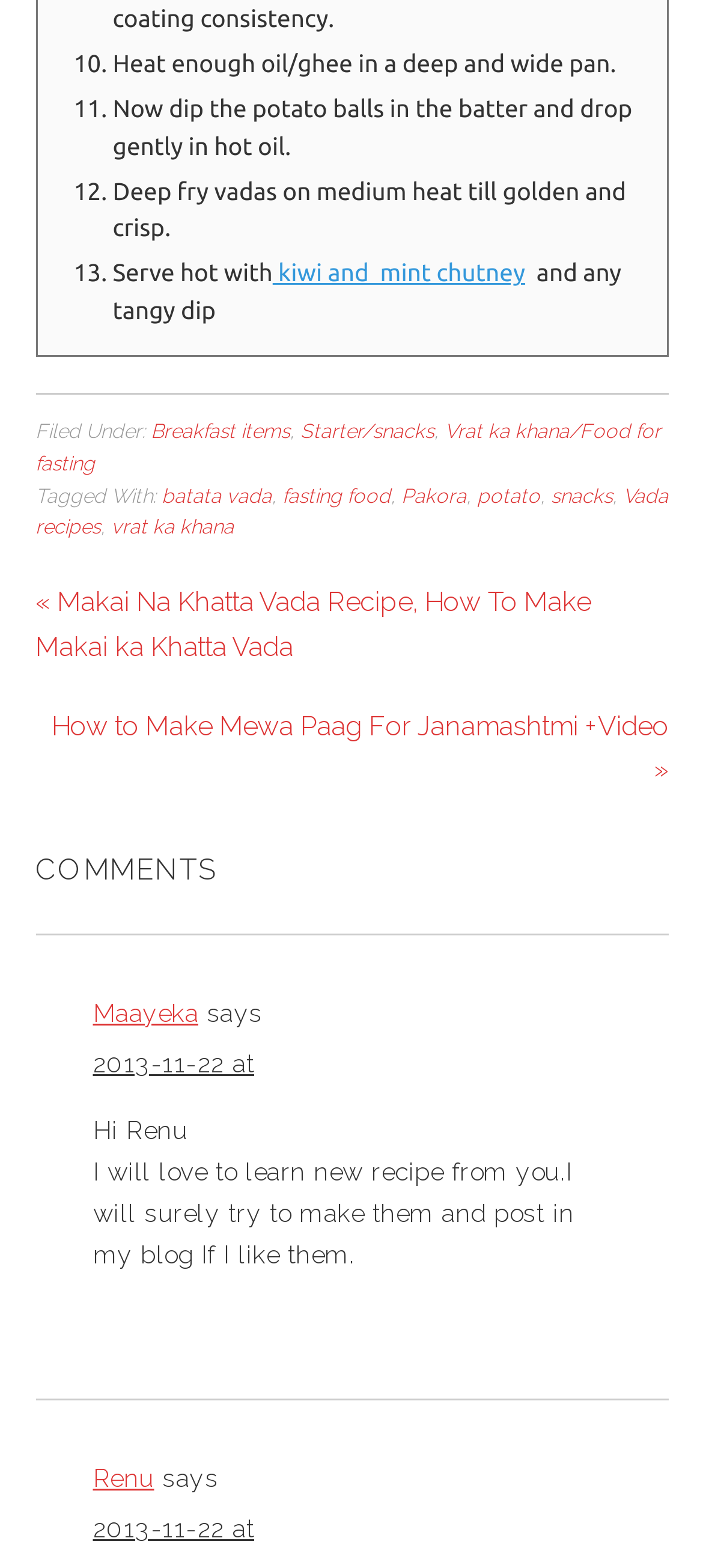Who is the author of the recipe?
Please provide a single word or phrase as your answer based on the image.

Maayeka